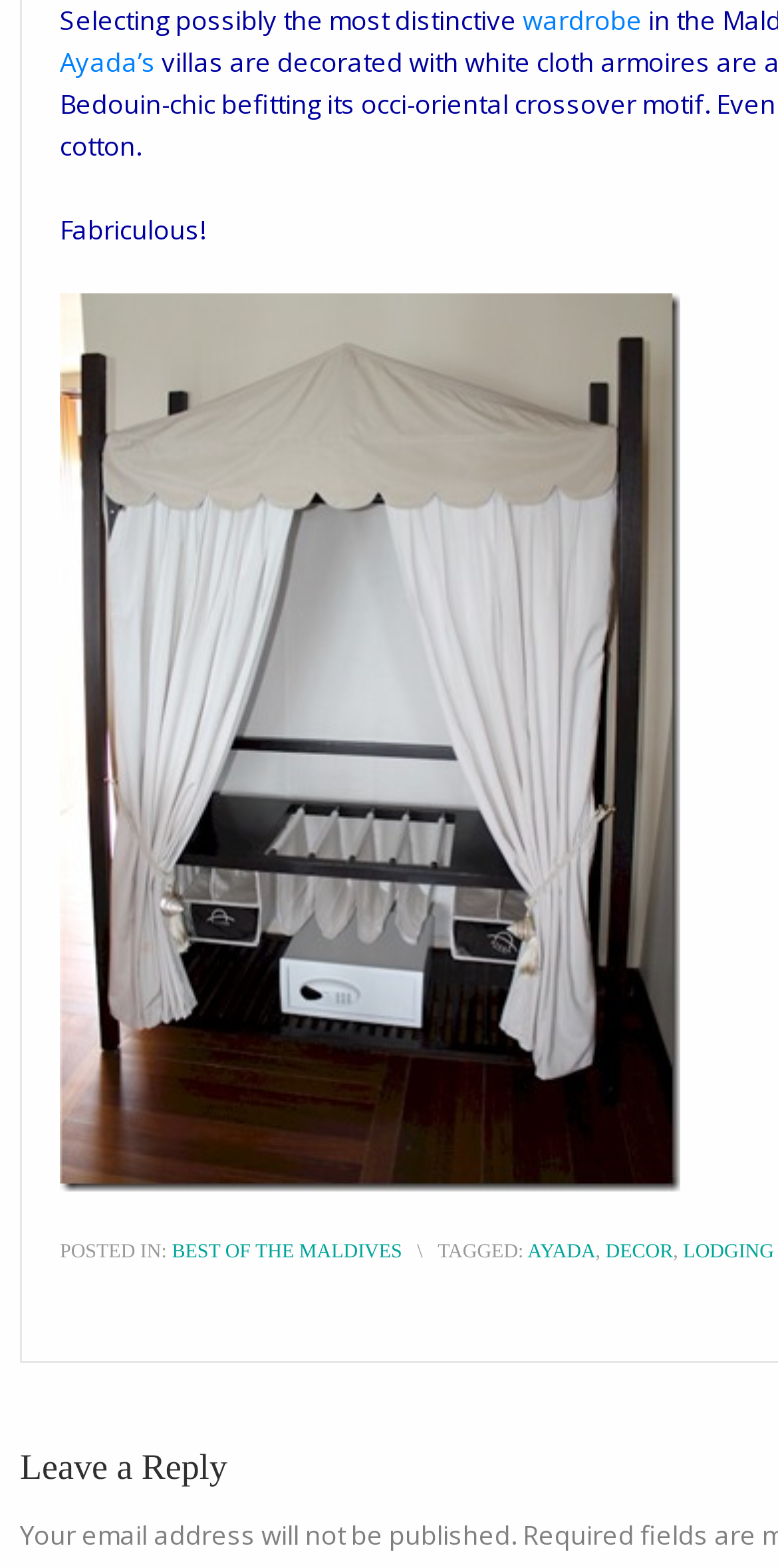What is the purpose of the email address field?
Can you give a detailed and elaborate answer to the question?

The purpose of the email address field can be inferred from the StaticText element with the text 'Your email address will not be published.' which is located at the bottom of the webpage, indicating that the email address field is not intended for publication.